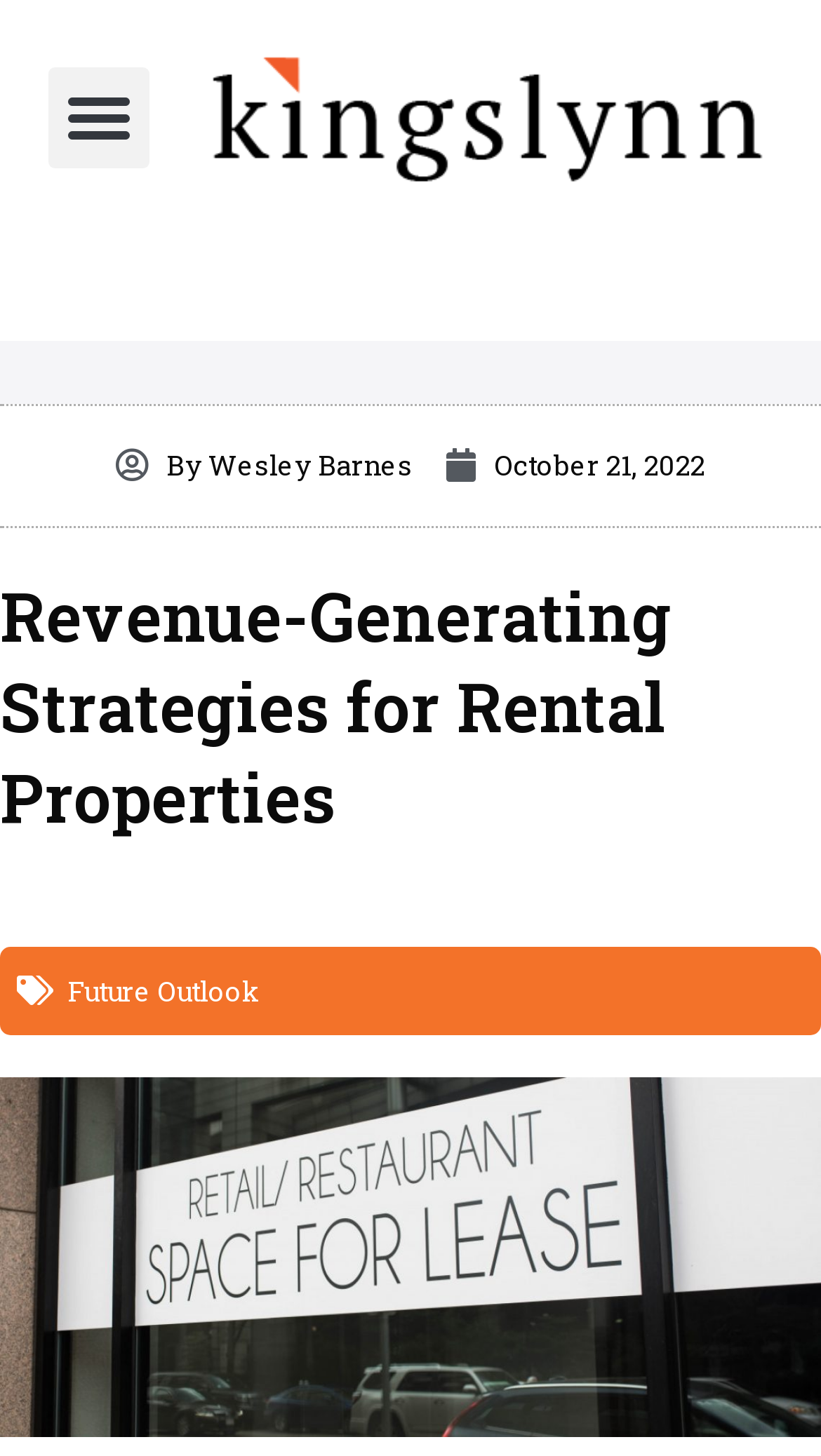Using the information from the screenshot, answer the following question thoroughly:
How many links are there in the top section?

I counted the number of link elements in the top section of the page and found three links: 'kingslynn-logo', 'By Wesley Barnes', and 'October 21, 2022'.